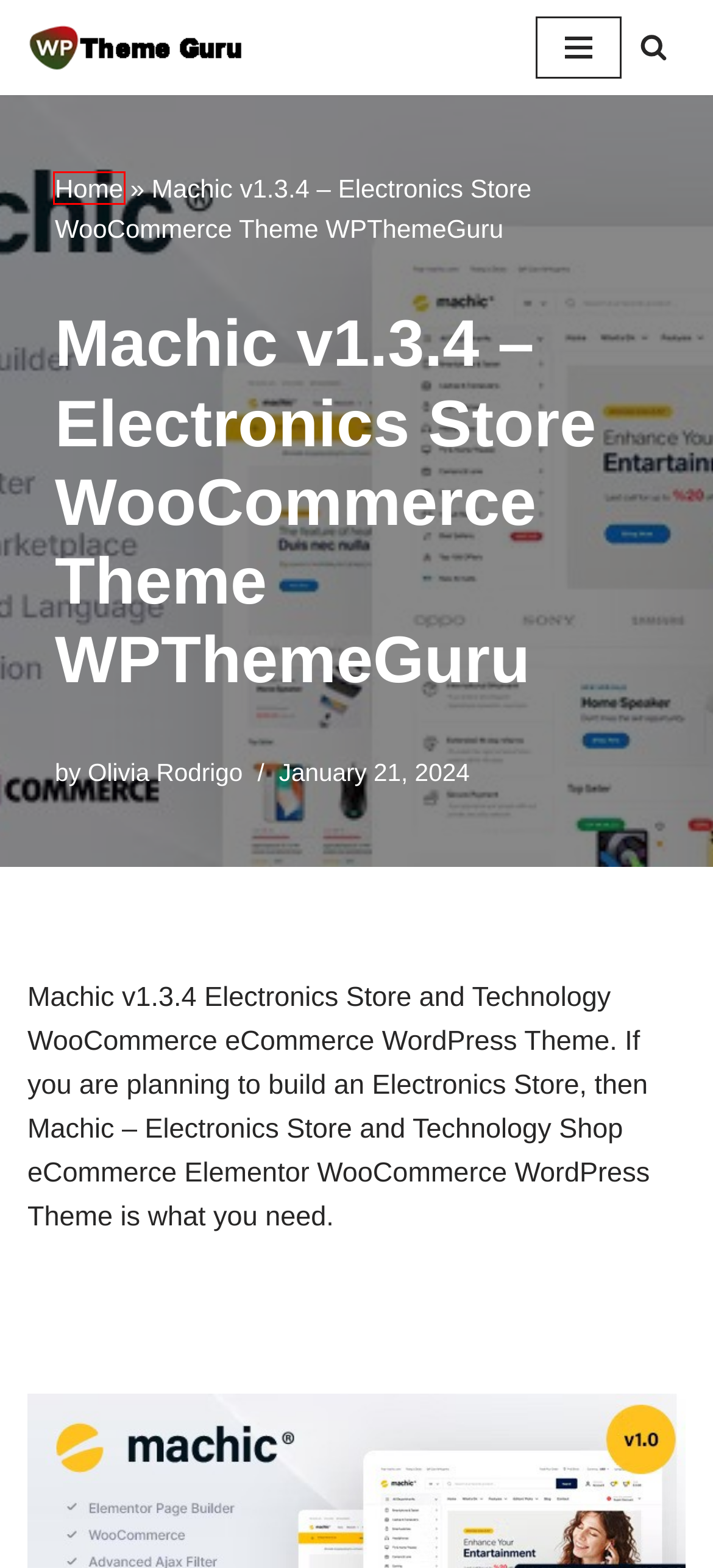Consider the screenshot of a webpage with a red bounding box around an element. Select the webpage description that best corresponds to the new page after clicking the element inside the red bounding box. Here are the candidates:
A. electronics shop Archives - WP Theme Guru
B. Elementor Archives - WP Theme Guru
C. RnB v15.0.8 - WooCommerce Booking & Rental Plugin
D. WP Theme Guru | Most Popular Free Theme & Plugin
E. Shopping Archives - WP Theme Guru
F. Marketplace Archives - WP Theme Guru
G. AIKit v4.16.3 - WordPress AI Automatic Writer, Chatbot, Assistant
H. advanced filter Archives - WP Theme Guru

D